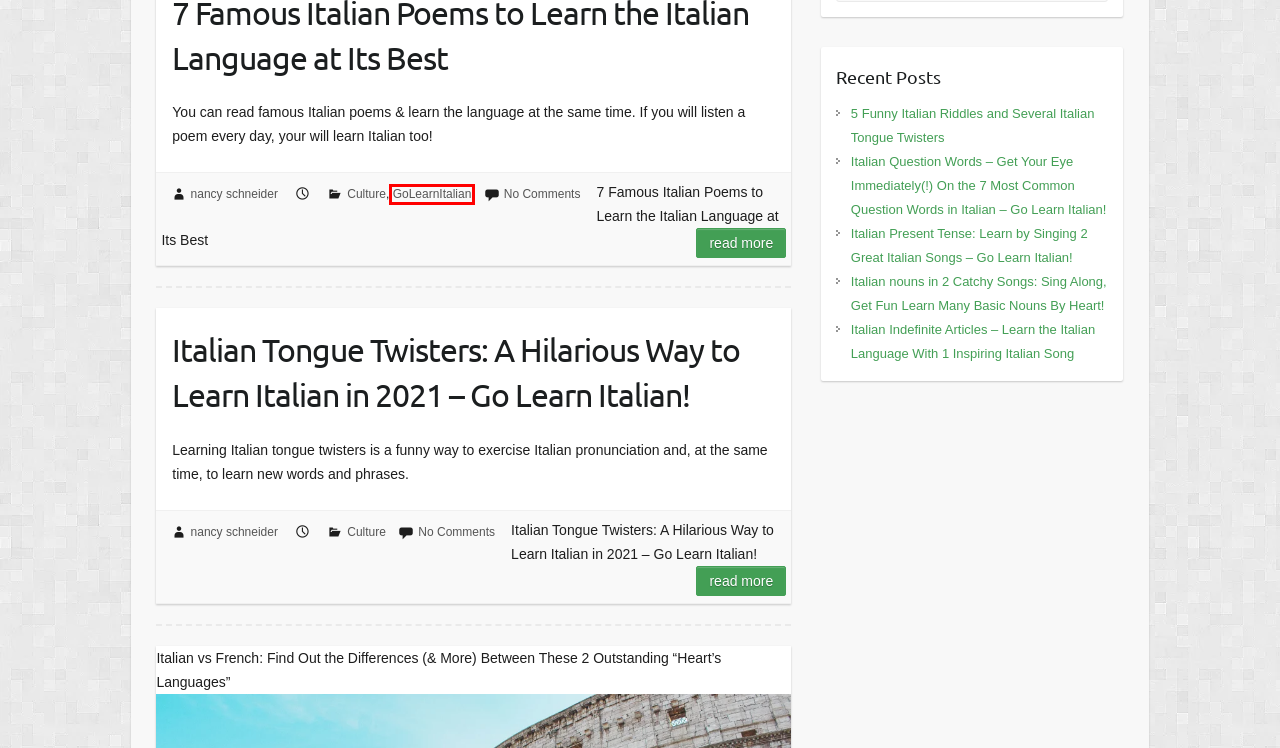You are presented with a screenshot of a webpage containing a red bounding box around a particular UI element. Select the best webpage description that matches the new webpage after clicking the element within the bounding box. Here are the candidates:
A. 5 Funny Italian Riddles And Several Italian Tongue Twisters
B. GoLearnItalian - Go Learn Italian!
C. Italian Tongue Twisters: A Hilarious Way To Learn Italian In 2024 – Go Learn Italian!
D. 7 Most Useful Italian Question Words In Italian | Go Learn Italian
E. Most Useful Italian Indefinite Articles: Learn The Italian Language 2024
F. Italian Present Tense: Learn By Singing 2 Great Italian Songs | Go Learn Italian
G. Great Italian Nouns In 2 Catchy Songs: Sing Along | Go Learn Italian!
H. Nancy Schneider - Go Learn Italian!

B